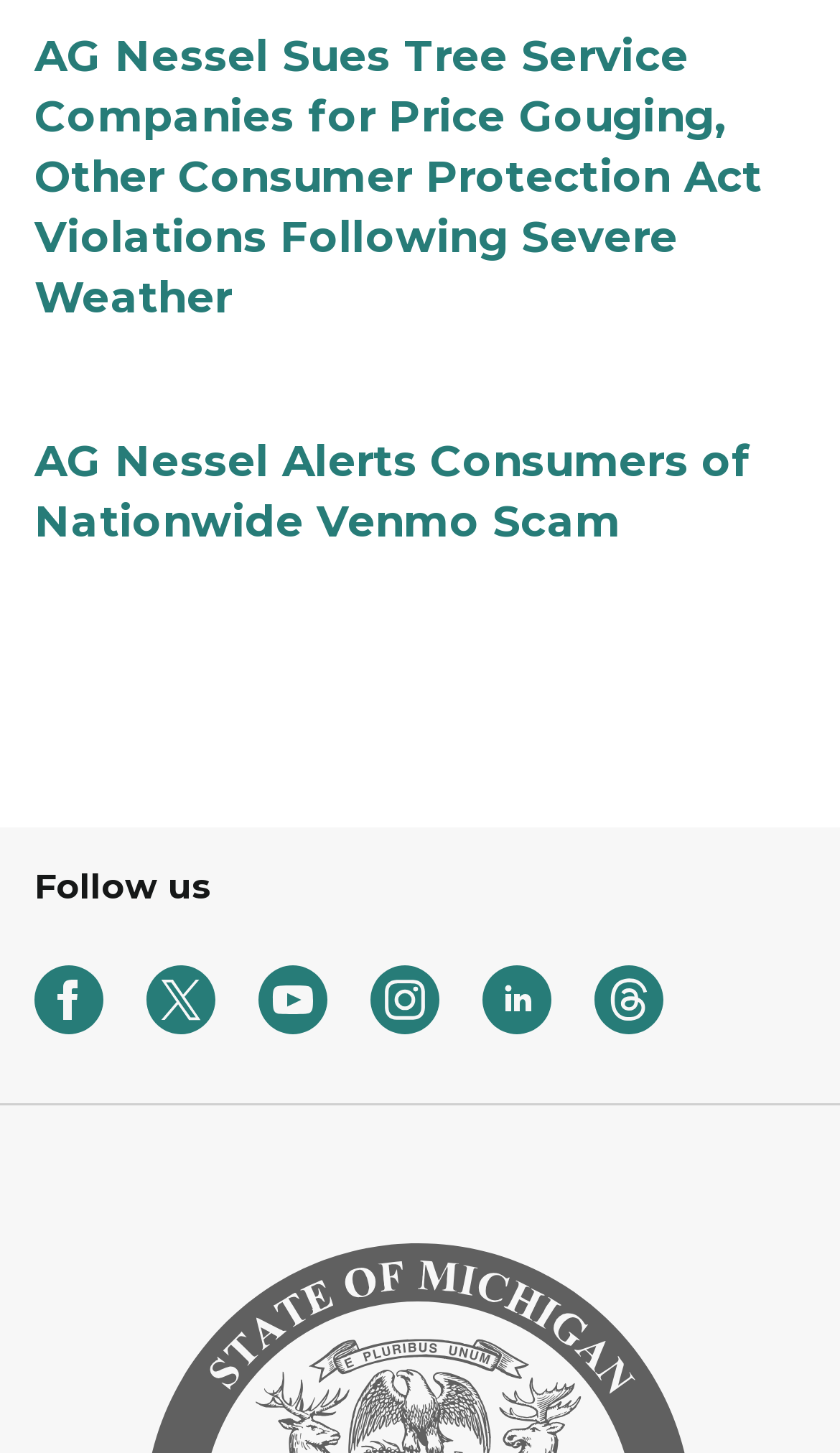Find the bounding box coordinates corresponding to the UI element with the description: "aria-label="linkedin"". The coordinates should be formatted as [left, top, right, bottom], with values as floats between 0 and 1.

[0.574, 0.665, 0.656, 0.712]